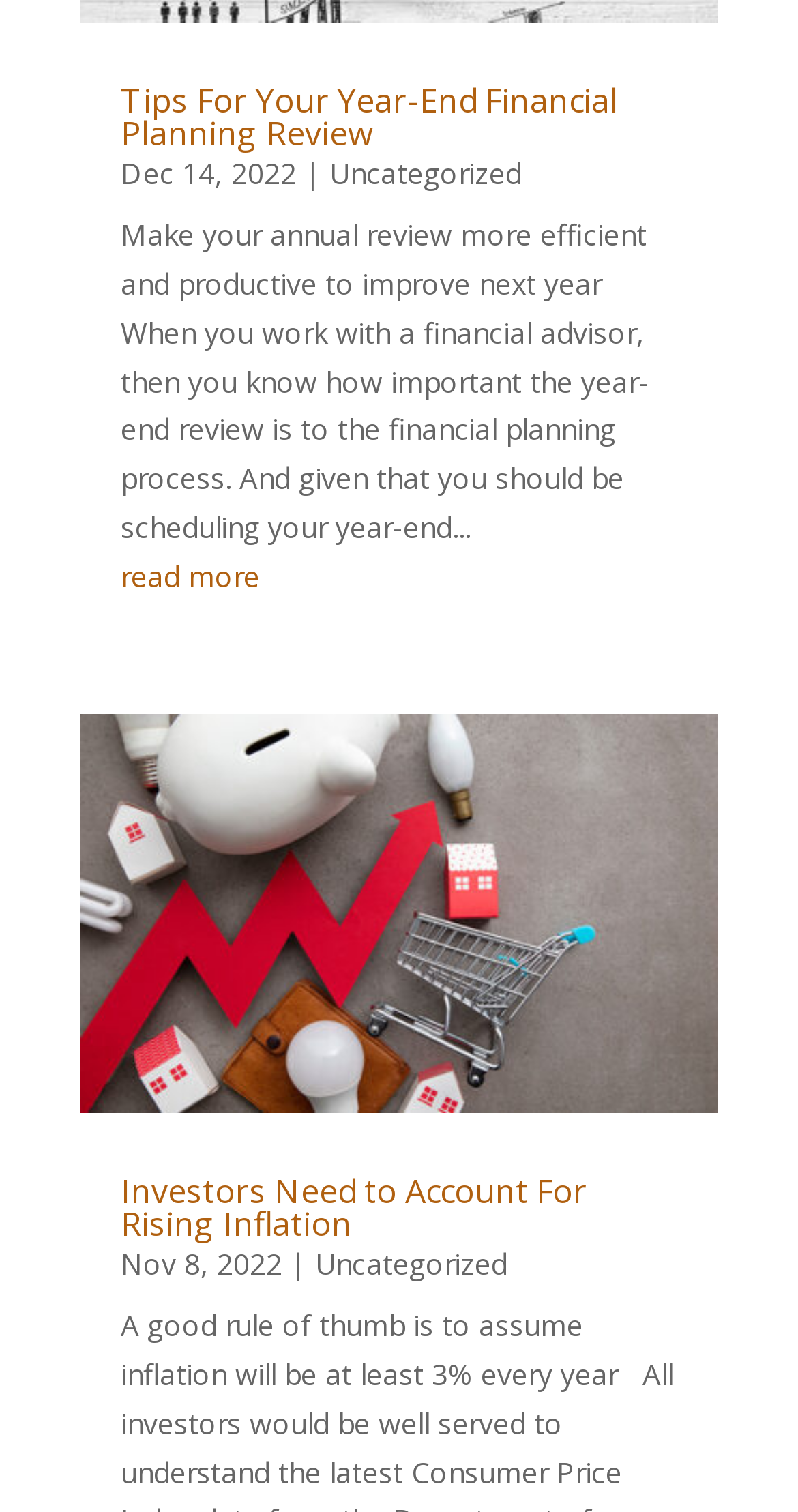Please give a one-word or short phrase response to the following question: 
What is the date of the latest article?

Dec 14, 2022